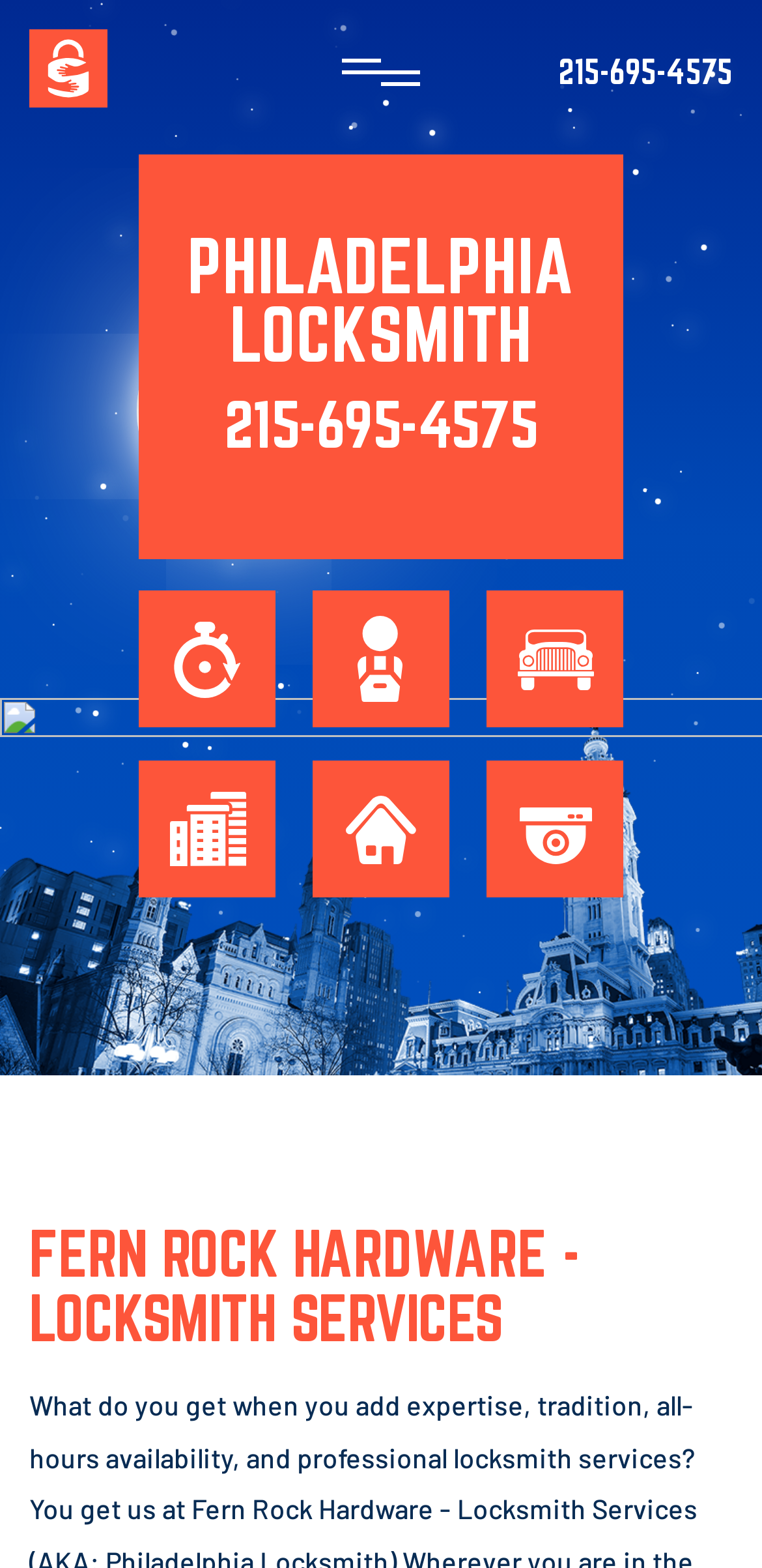Provide the bounding box coordinates of the section that needs to be clicked to accomplish the following instruction: "Click HOME."

[0.435, 0.332, 0.565, 0.368]